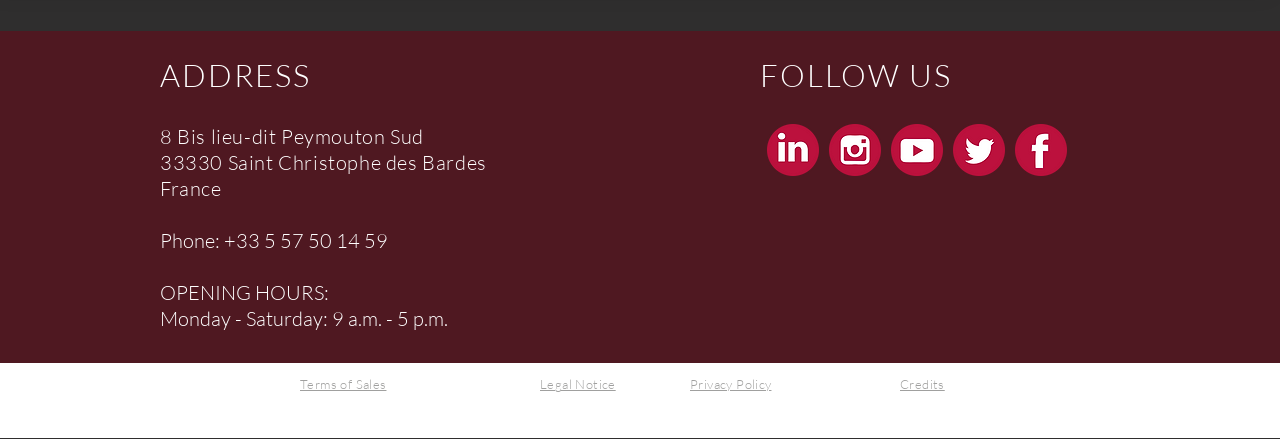What is the phone number of Croix de Labrie Grand Cru Saint Emilion?
Refer to the image and offer an in-depth and detailed answer to the question.

The phone number can be found in the top section of the webpage, where it is stated as 'Phone: +33 5 57 50 14 59'.